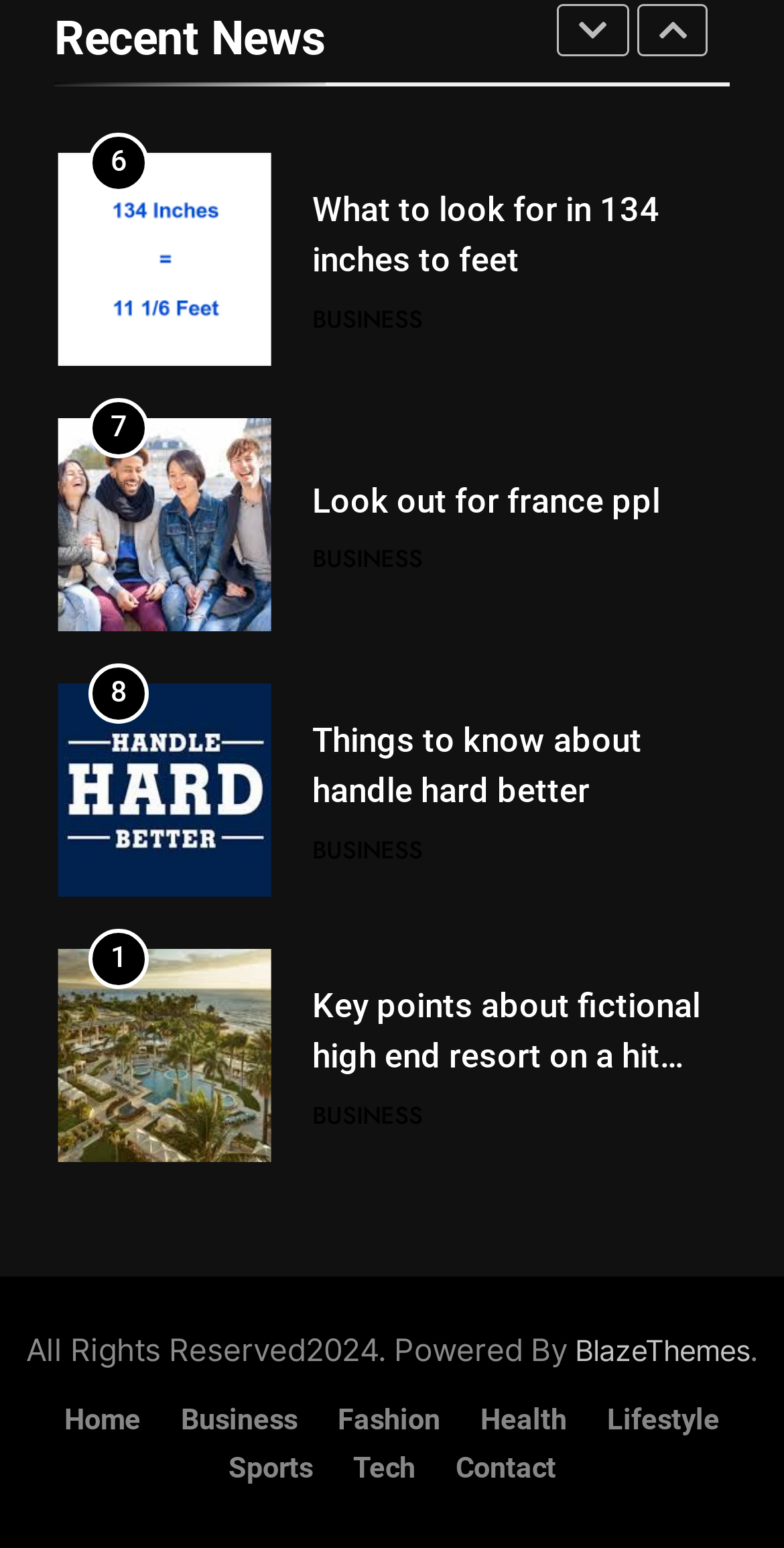Respond to the following query with just one word or a short phrase: 
What is the copyright information at the bottom of the webpage?

All Rights Reserved 2024